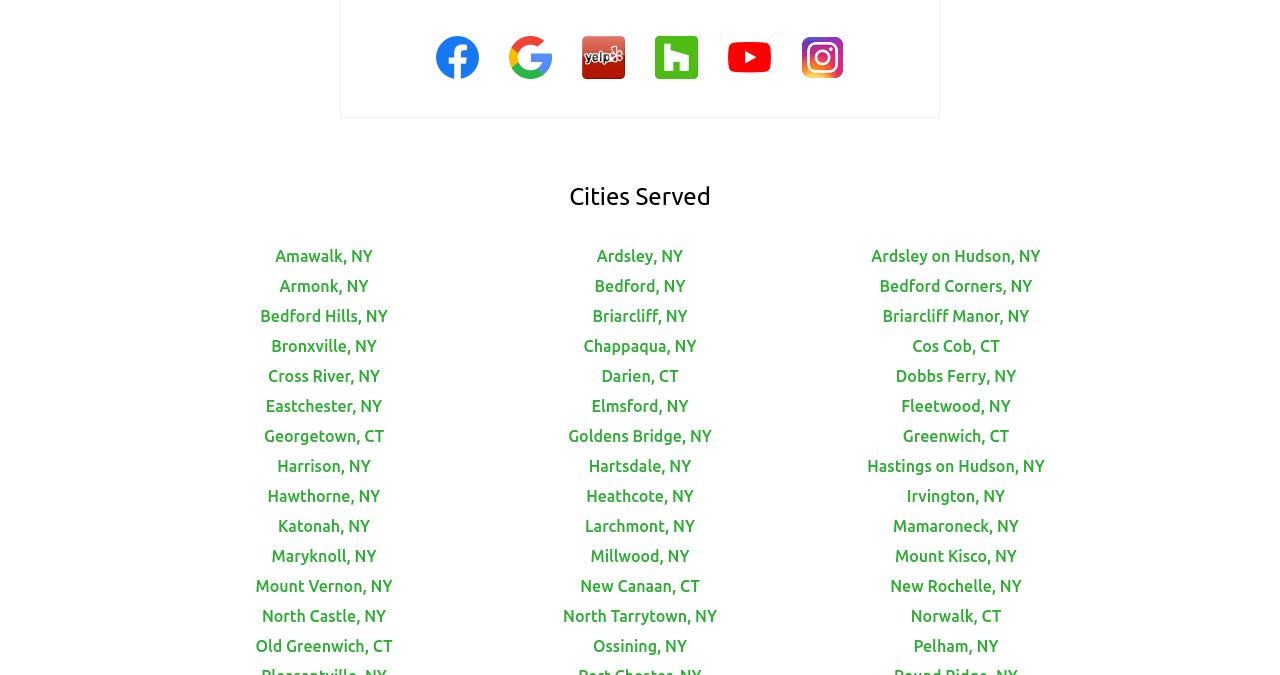Using floating point numbers between 0 and 1, provide the bounding box coordinates in the format (top-left x, top-left y, bottom-right x, bottom-right y). Locate the UI element described here: Hastings on Hudson, NY

[0.678, 0.677, 0.816, 0.703]